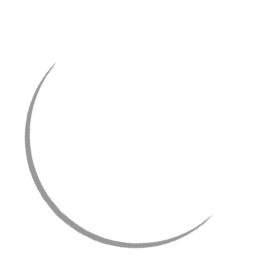Describe the scene in the image with detailed observations.

The image showcases an elegant Sapphire Blue CZ Pears and Rounds Cluster Wedding Bracelet. This stunning piece features a delicate arrangement of sparkling cubic zirconia stones, blending various pear and round shapes to create a luxurious look. Ideal for weddings, proms, or formal events, the bracelet complements a range of outfits and adds a touch of sophistication. Priced at $59.91, it promises both charm and quality, making it a perfect accessory for brides or anyone looking to shine at a special occasion. Consider adding this exquisite bracelet to your collection for a truly striking aesthetic.